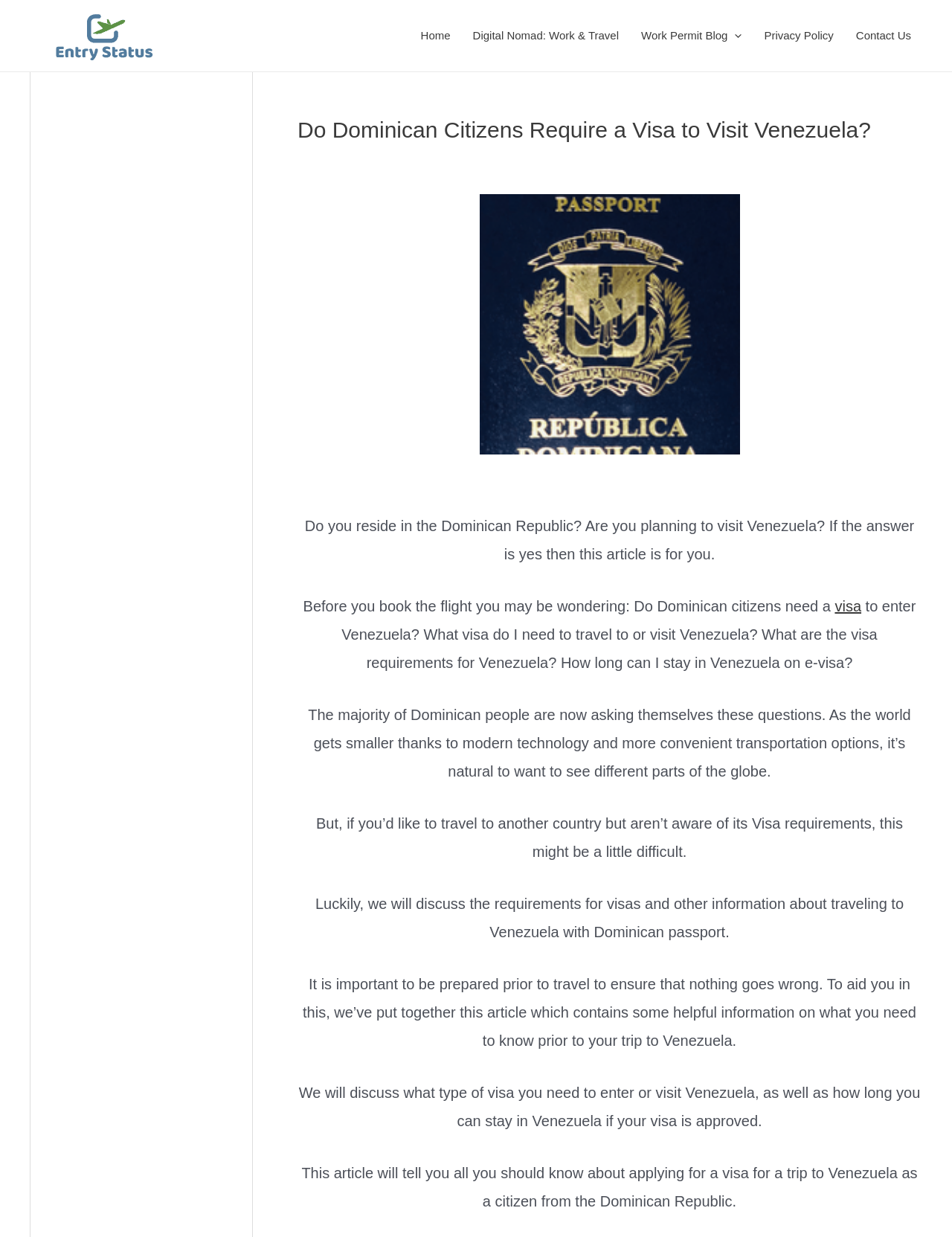What is the image shown in the article?
Use the image to answer the question with a single word or phrase.

Dominican Republic Passport